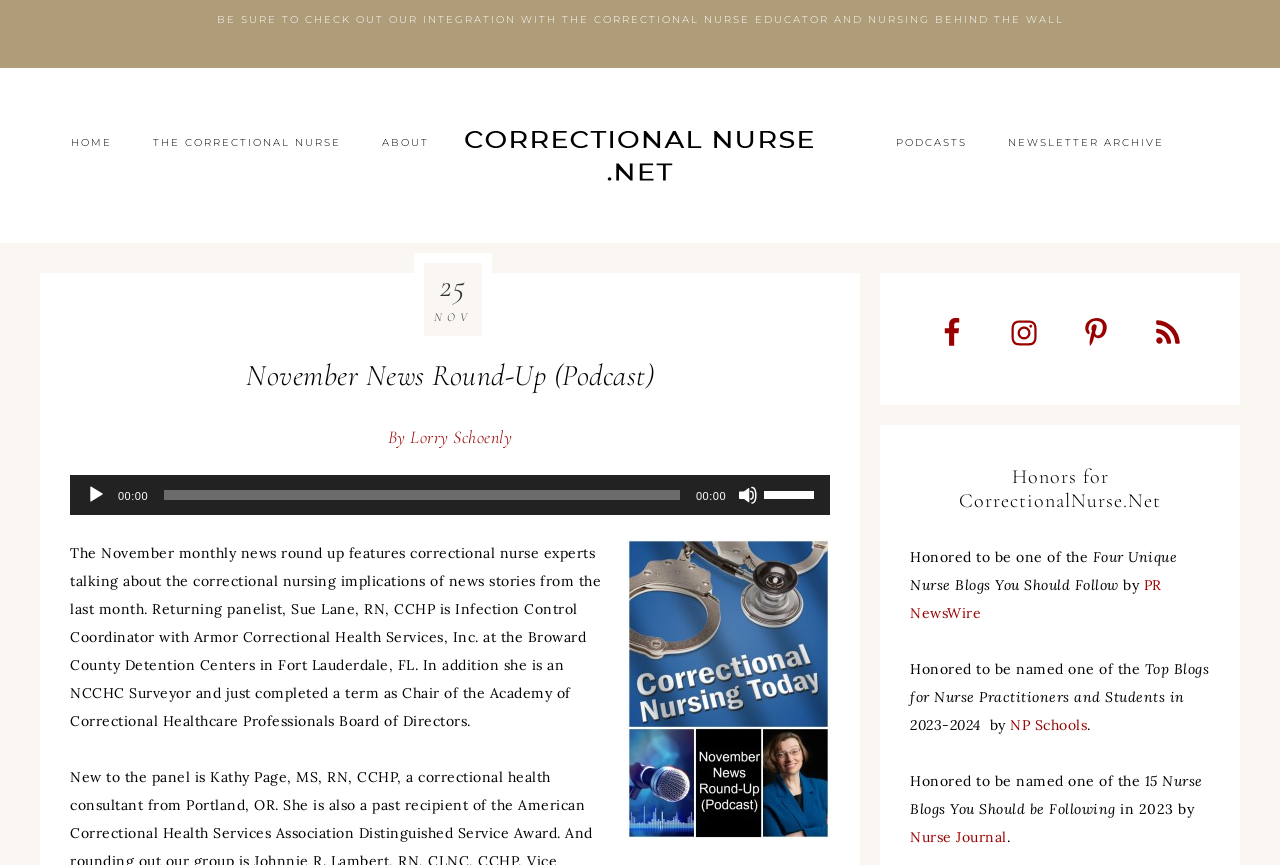Pinpoint the bounding box coordinates of the clickable element needed to complete the instruction: "Click the 'HOME' link". The coordinates should be provided as four float numbers between 0 and 1: [left, top, right, bottom].

[0.041, 0.136, 0.102, 0.194]